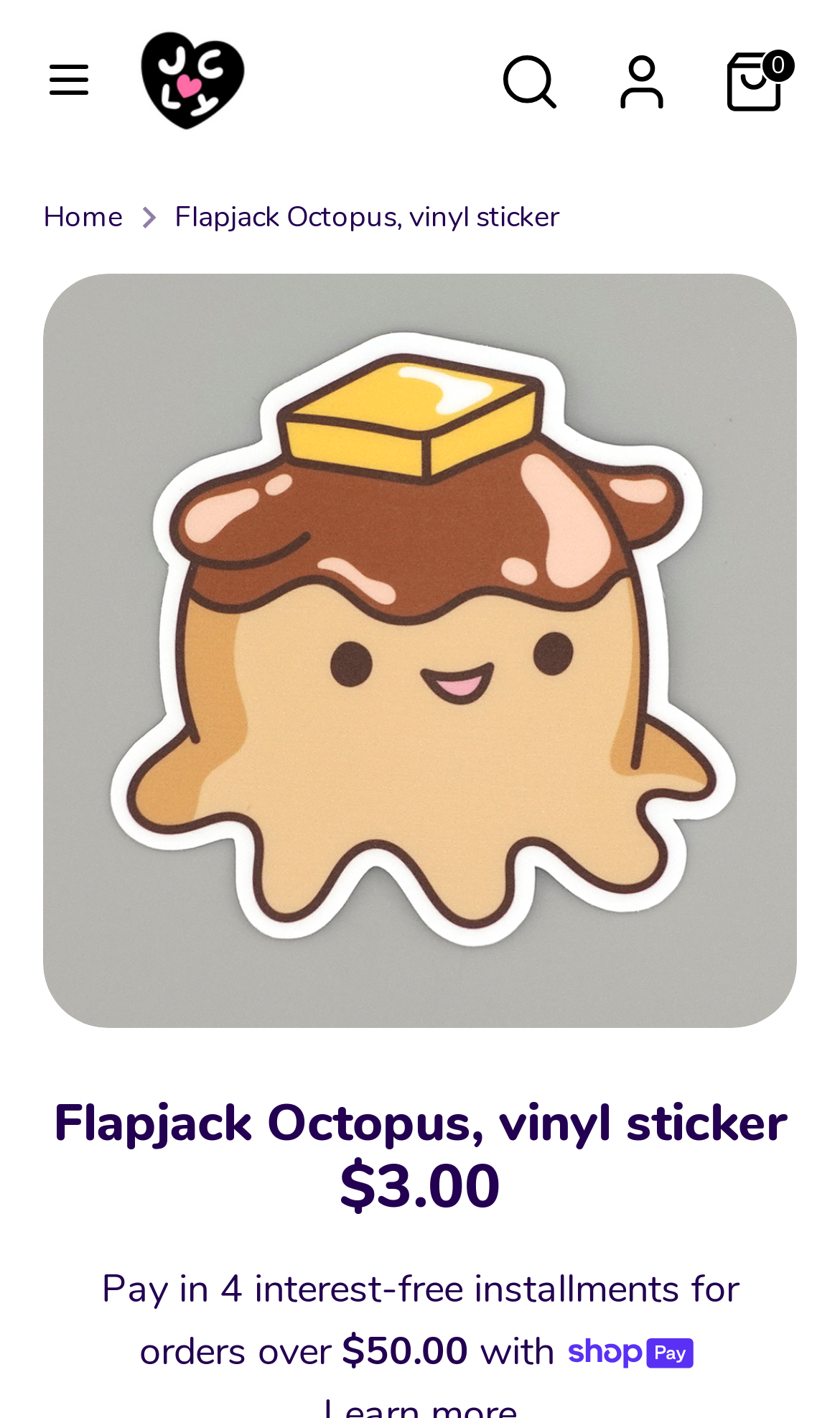Find the bounding box coordinates for the area you need to click to carry out the instruction: "View account". The coordinates should be four float numbers between 0 and 1, indicated as [left, top, right, bottom].

[0.713, 0.03, 0.815, 0.066]